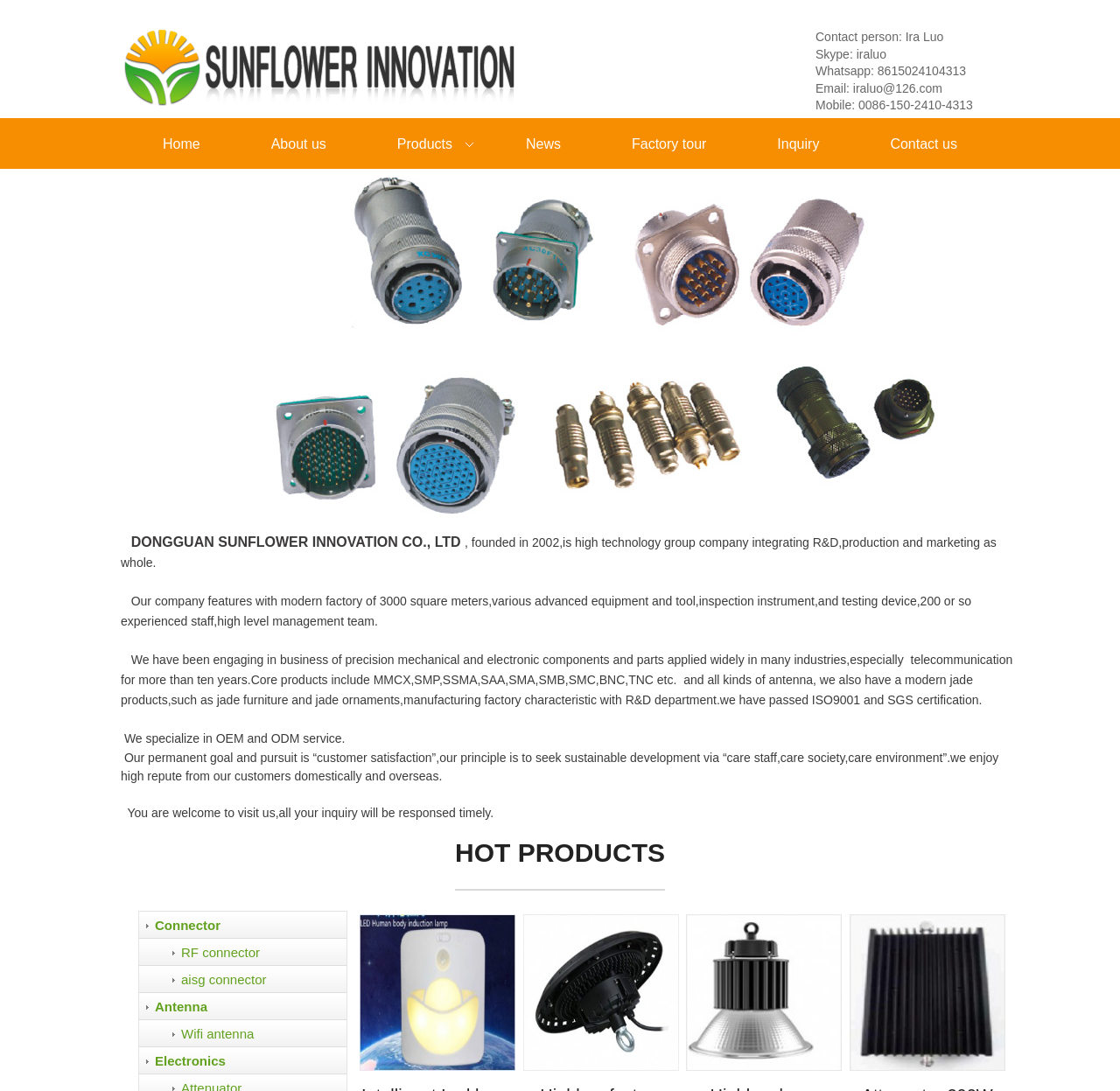Please identify the bounding box coordinates of the area I need to click to accomplish the following instruction: "Send an inquiry".

[0.668, 0.109, 0.757, 0.156]